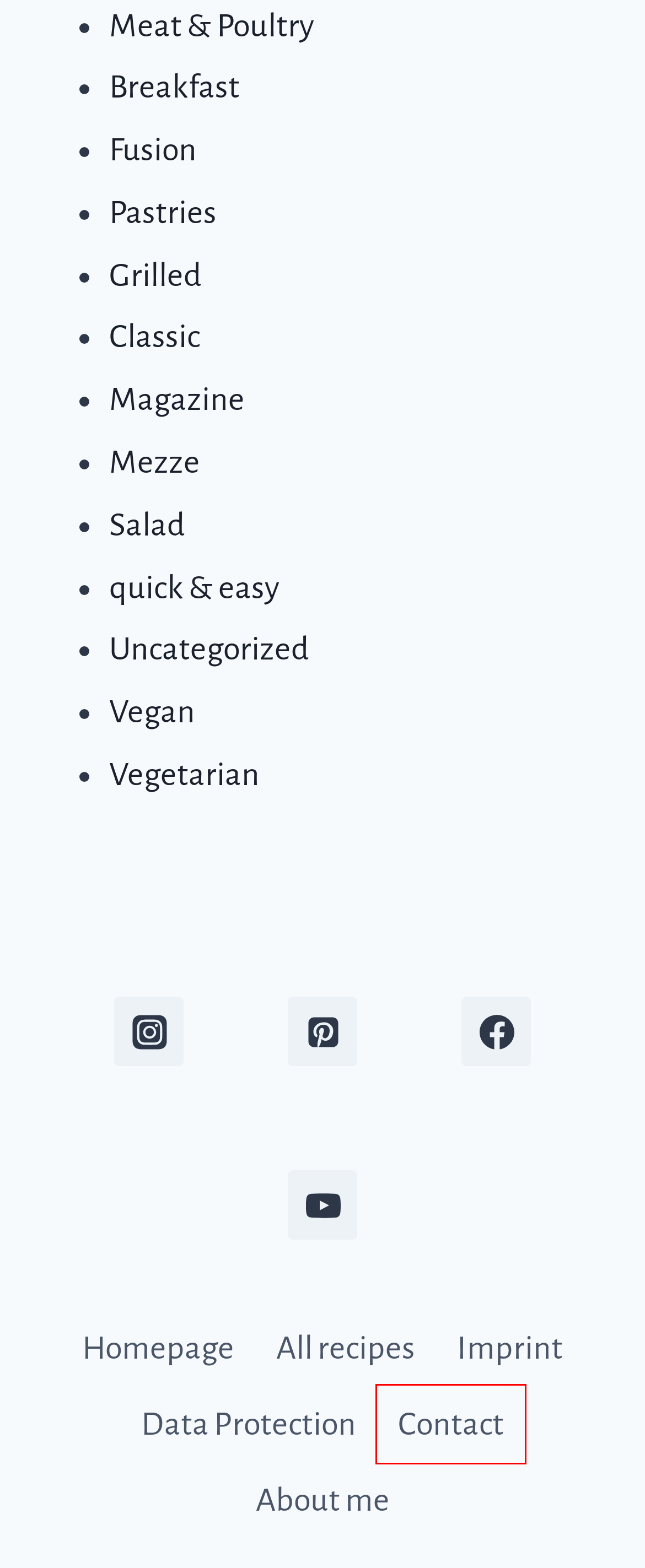Examine the screenshot of a webpage with a red bounding box around a specific UI element. Identify which webpage description best matches the new webpage that appears after clicking the element in the red bounding box. Here are the candidates:
A. Breakfast | Recipes from the Levant | Bistro Badia
B. Salad | Recipes | Bistro Badia
C. Fusion | Recipes | Bistro Badia
D. Pastries | Recipes | Bistro Badia
E. Uncategorized Archives | Bistro Badia
F. Grilled | Recipes | Bistro Badia
G. Contact | Bistro Badia
H. Mezze | Recipes of the Levant | Bistro Badia

G